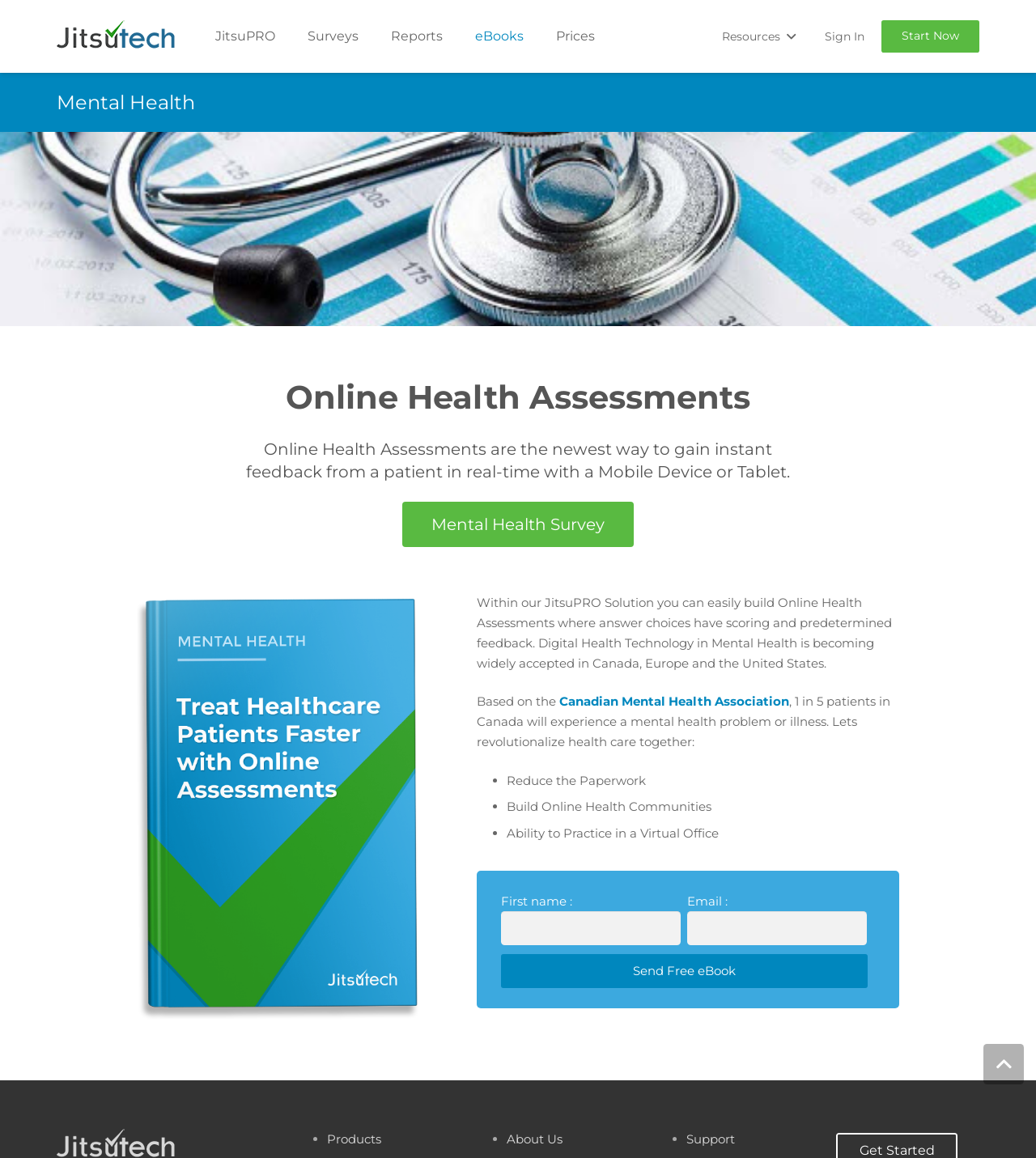Pinpoint the bounding box coordinates of the element you need to click to execute the following instruction: "Click on the 'Mental Health Survey' link". The bounding box should be represented by four float numbers between 0 and 1, in the format [left, top, right, bottom].

[0.388, 0.433, 0.612, 0.472]